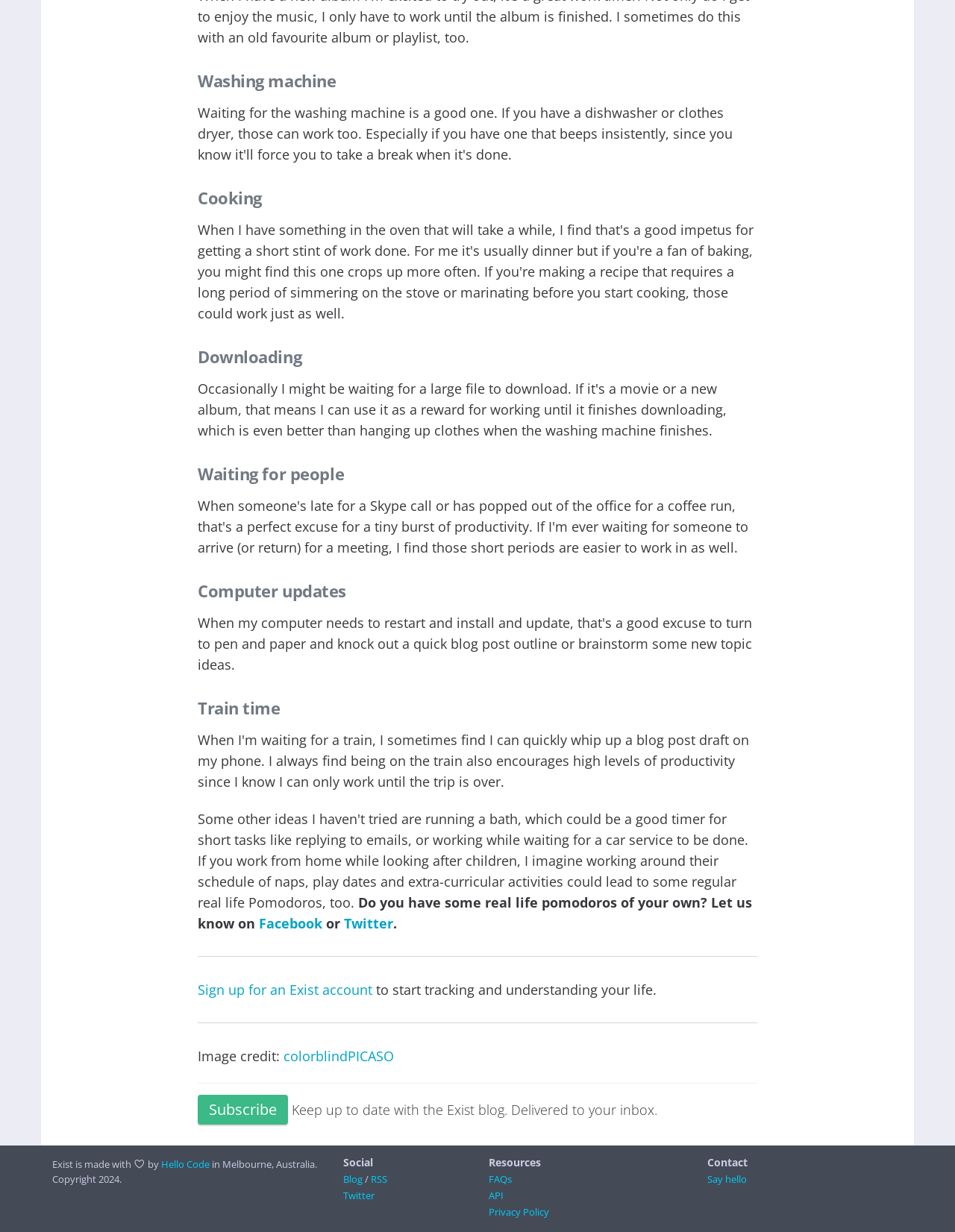Answer succinctly with a single word or phrase:
What are the social media platforms mentioned?

Facebook, Twitter